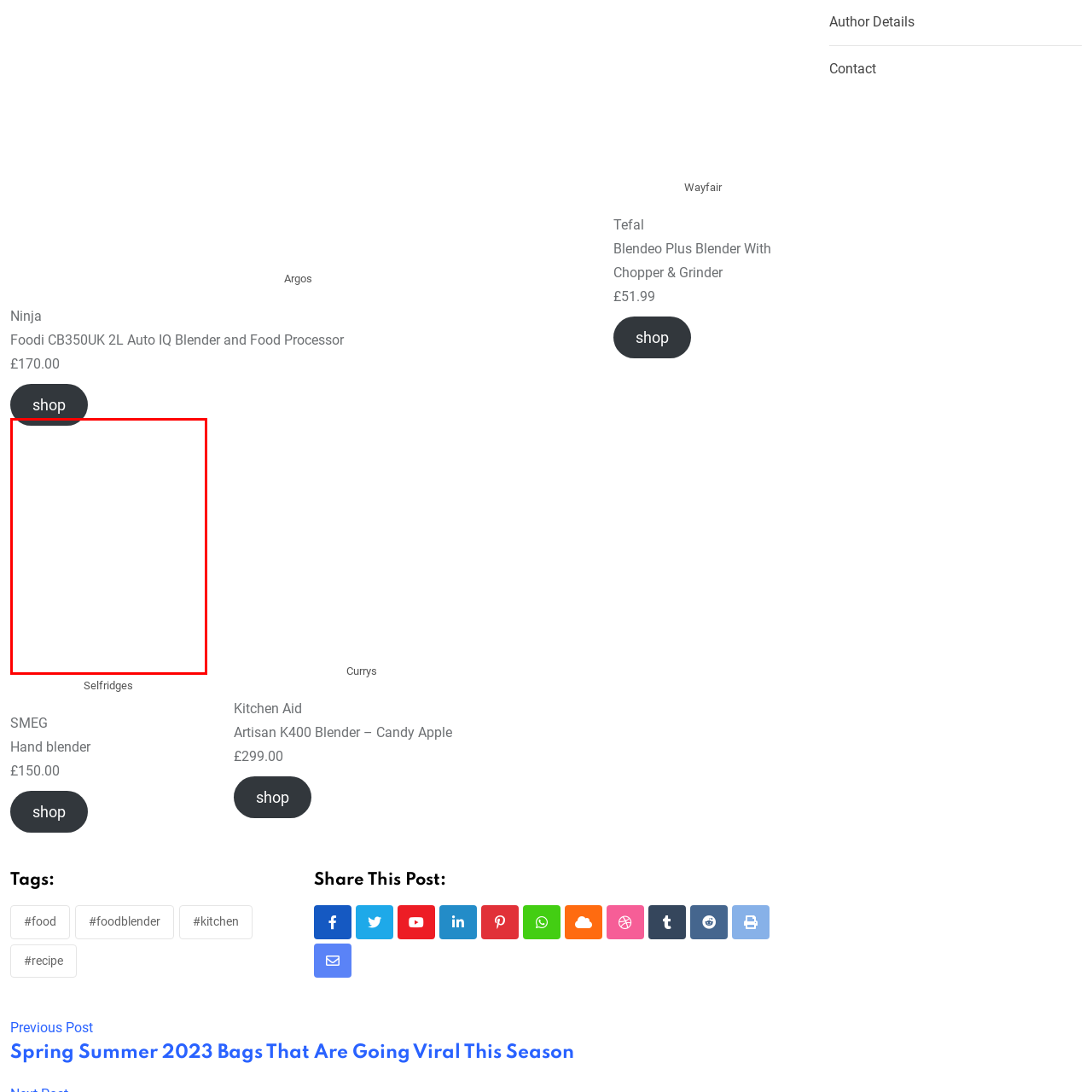Explain in detail what is happening in the image that is surrounded by the red box.

The image features a stylish SMEG hand blender, prominently displayed as part of a product listing. It is available for £150.00 and is sold by Selfridges. This sleek and modern appliance combines functionality with a contemporary design, making it a desirable addition to any kitchen. The product is part of a curated selection of kitchen gadgets, showcasing its value and appeal to culinary enthusiasts. Customers can find more details and shop for the hand blender through the linked resources.